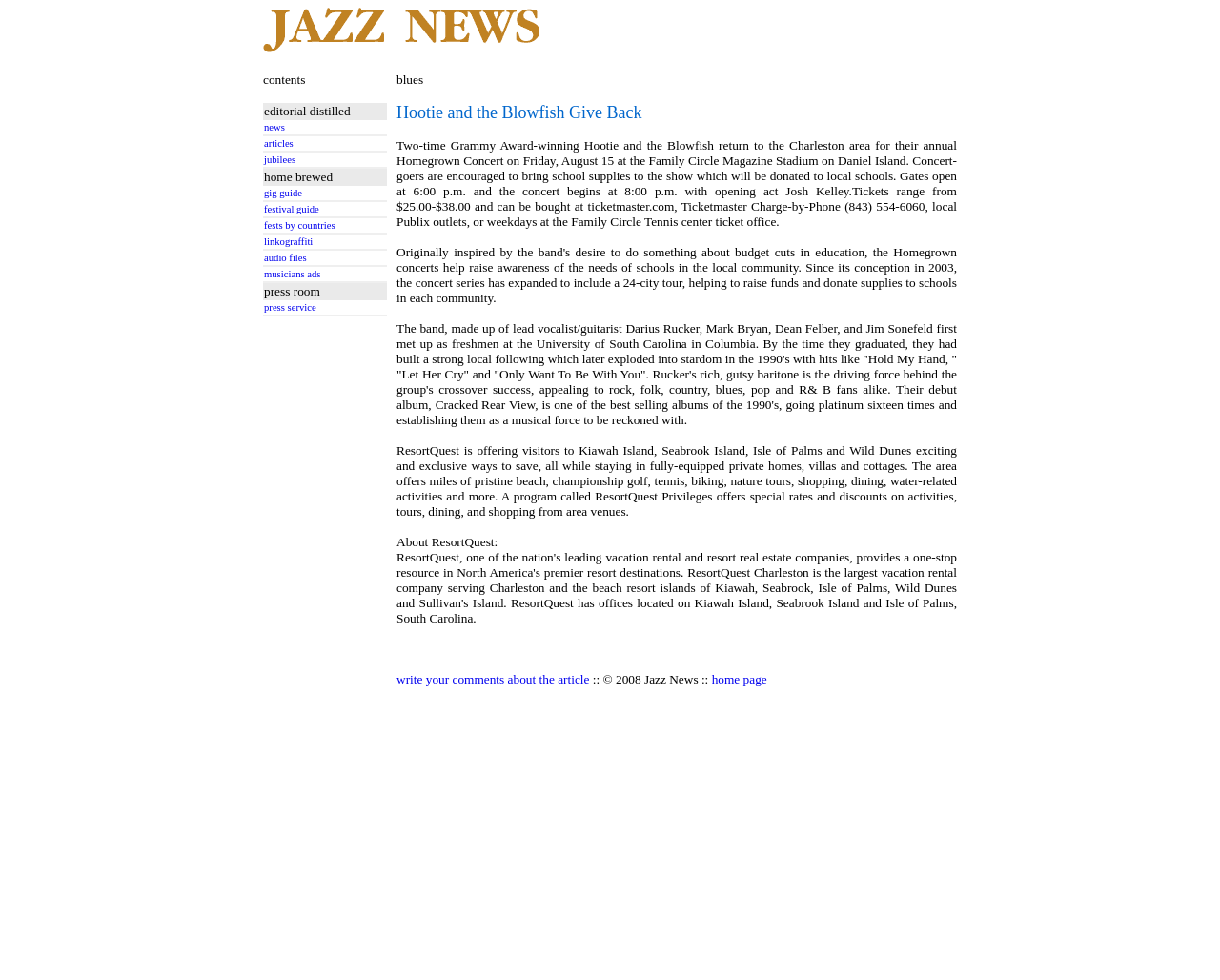Highlight the bounding box coordinates of the element that should be clicked to carry out the following instruction: "click articles". The coordinates must be given as four float numbers ranging from 0 to 1, i.e., [left, top, right, bottom].

[0.216, 0.141, 0.316, 0.152]